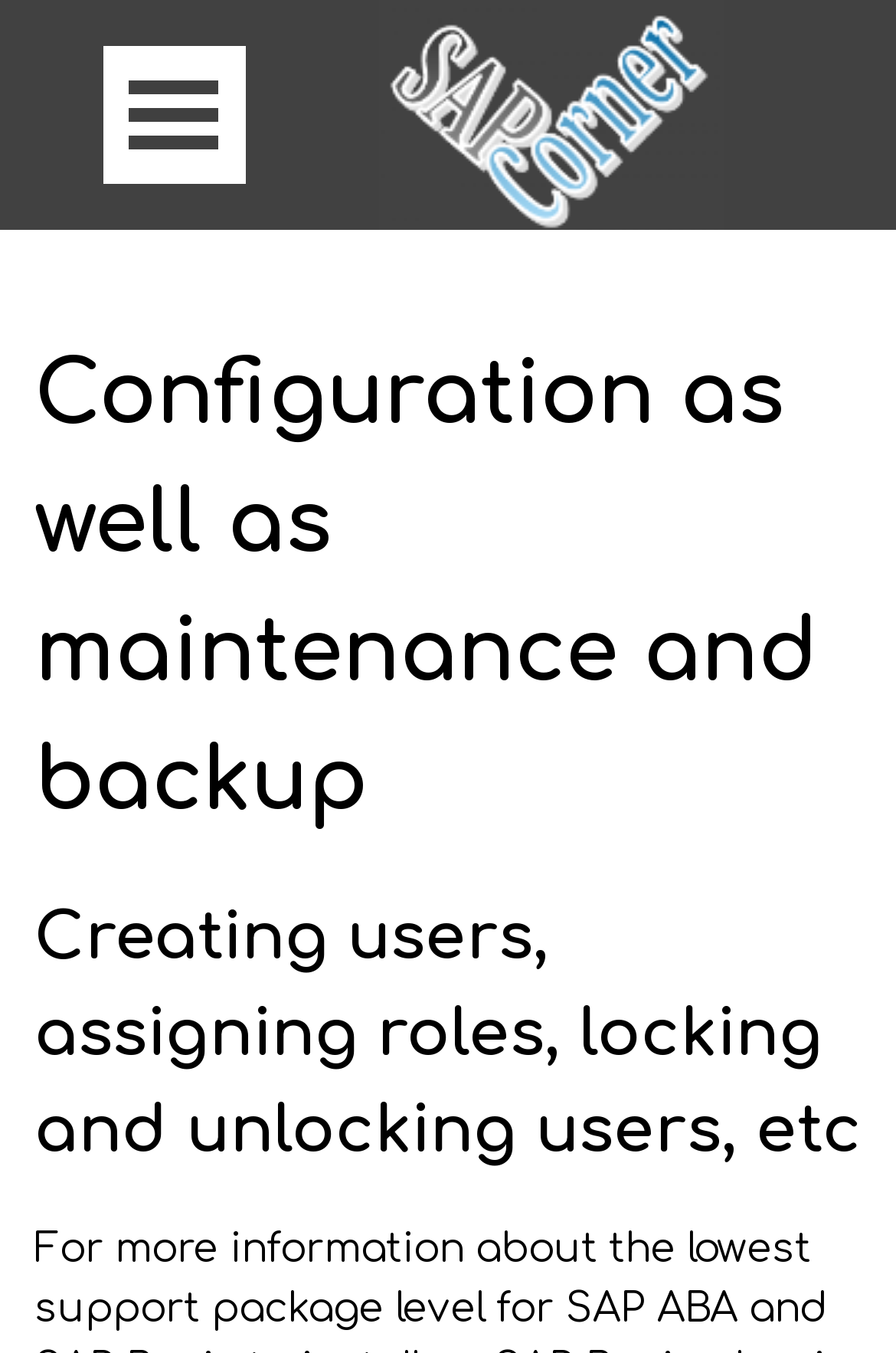Provide the bounding box coordinates of the UI element this sentence describes: "alt="SAP Basis"".

[0.423, 0.0, 0.808, 0.032]